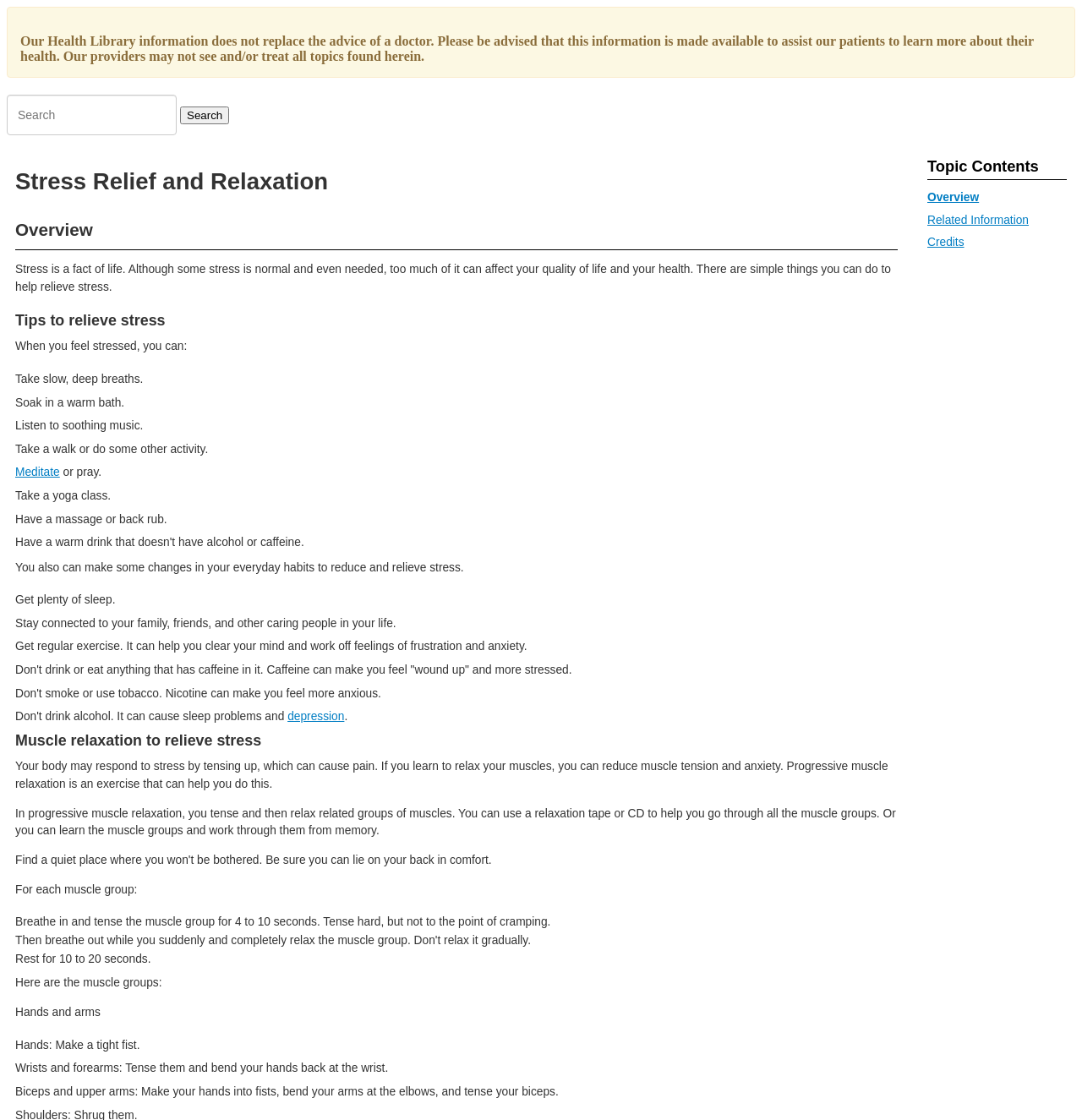Refer to the image and provide an in-depth answer to the question:
What is the purpose of progressive muscle relaxation?

According to the webpage, progressive muscle relaxation is an exercise that can help reduce muscle tension and anxiety by tensing and then relaxing related groups of muscles.